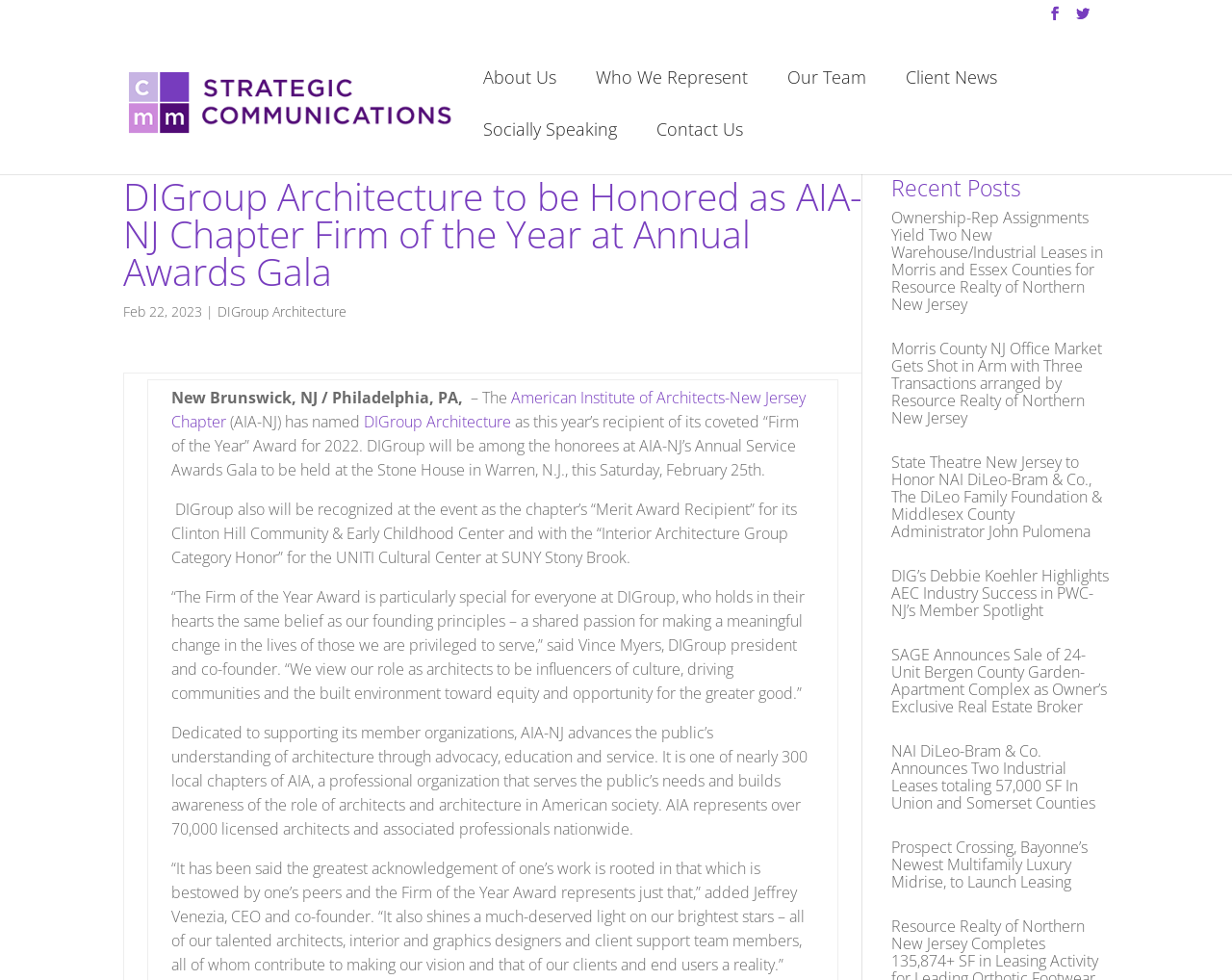Specify the bounding box coordinates of the area that needs to be clicked to achieve the following instruction: "Call toll free number".

None